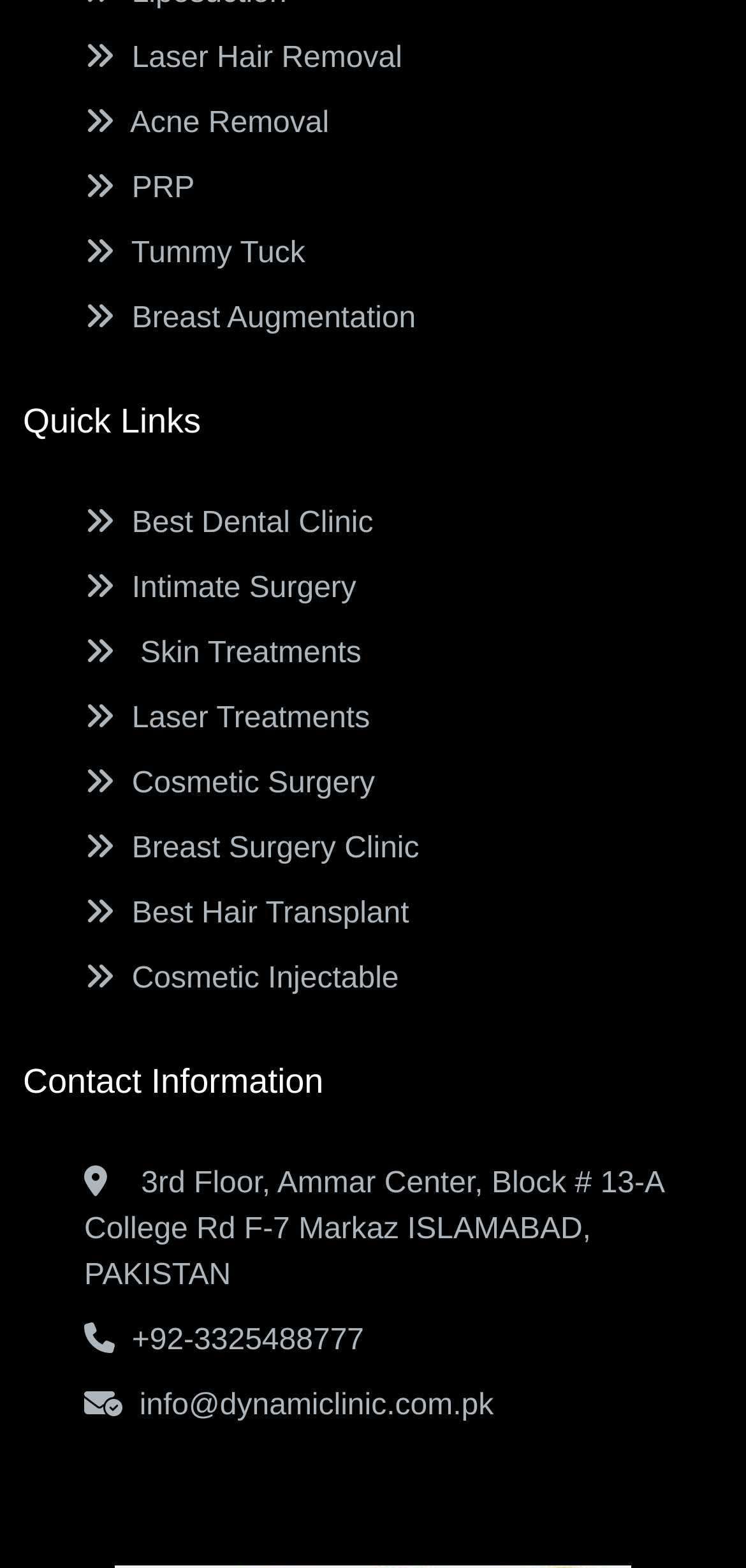Locate the bounding box coordinates of the clickable part needed for the task: "Visit Breast Augmentation page".

[0.113, 0.193, 0.558, 0.214]